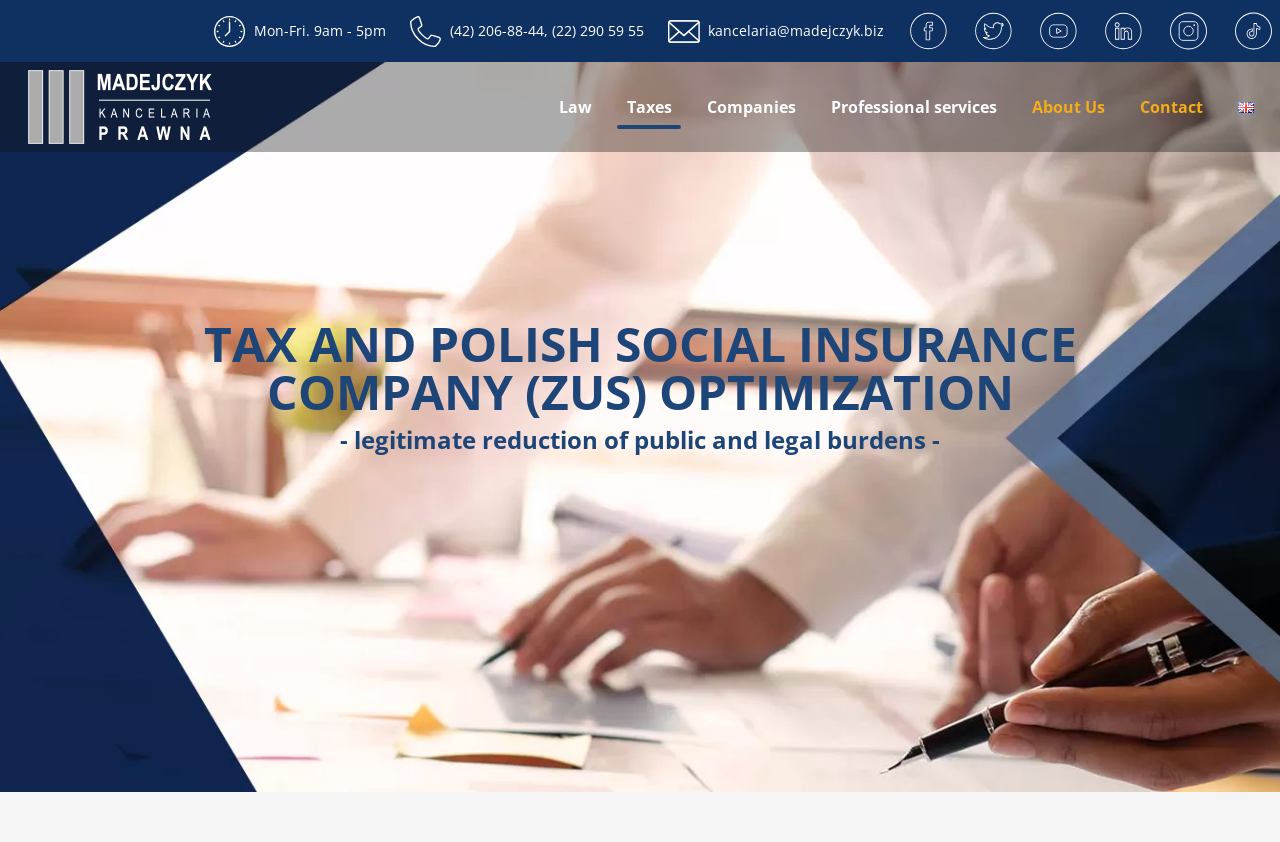Please find the bounding box coordinates of the section that needs to be clicked to achieve this instruction: "Learn about taxes".

[0.482, 0.101, 0.533, 0.153]